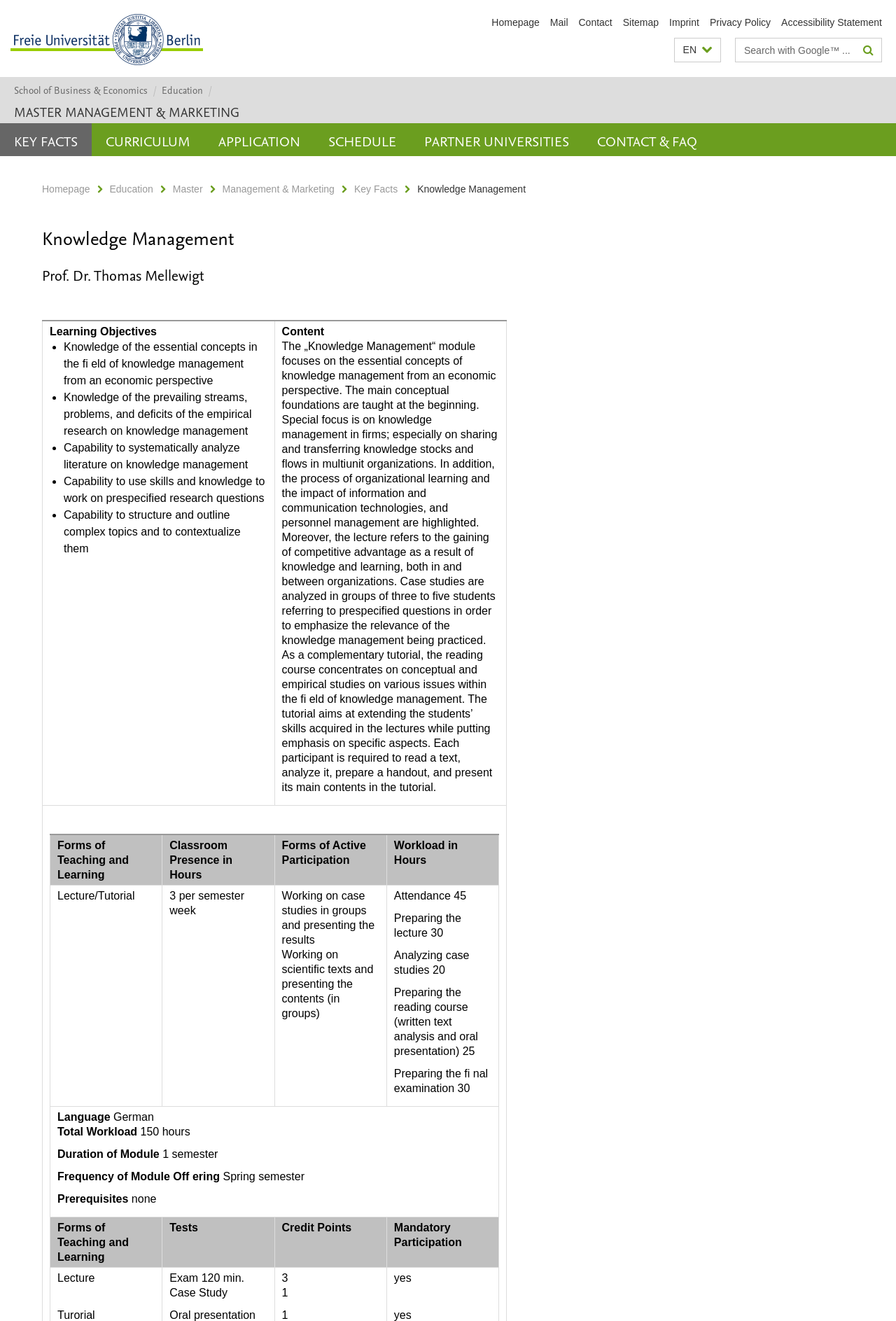What is the name of the professor teaching the Knowledge Management module?
Please provide a comprehensive answer to the question based on the webpage screenshot.

I found the answer by looking at the heading 'Prof. Dr. Thomas Mellewigt' under the 'Knowledge Management' section, which indicates that he is the professor teaching this module.